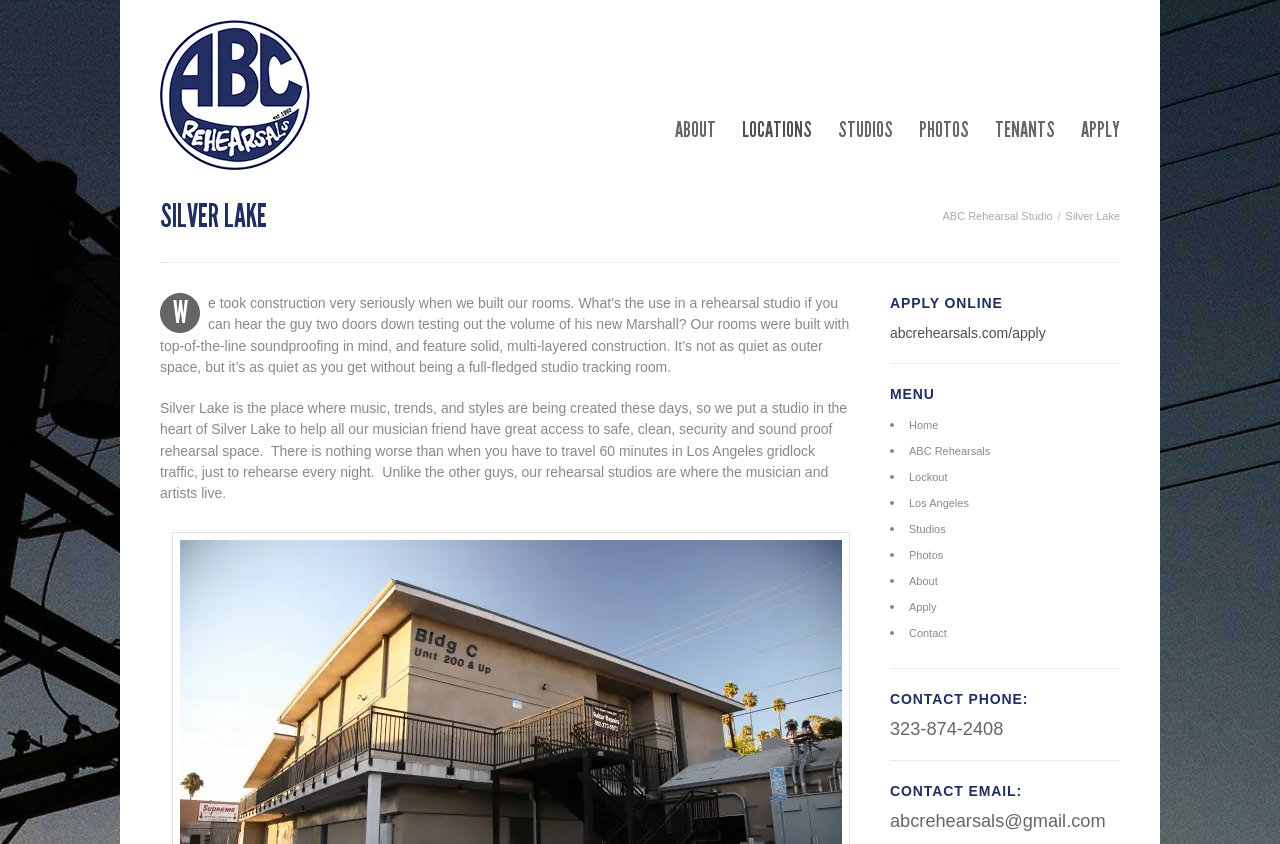Locate the bounding box coordinates of the element's region that should be clicked to carry out the following instruction: "Click on CONTACT EMAIL". The coordinates need to be four float numbers between 0 and 1, i.e., [left, top, right, bottom].

[0.695, 0.961, 0.864, 0.985]